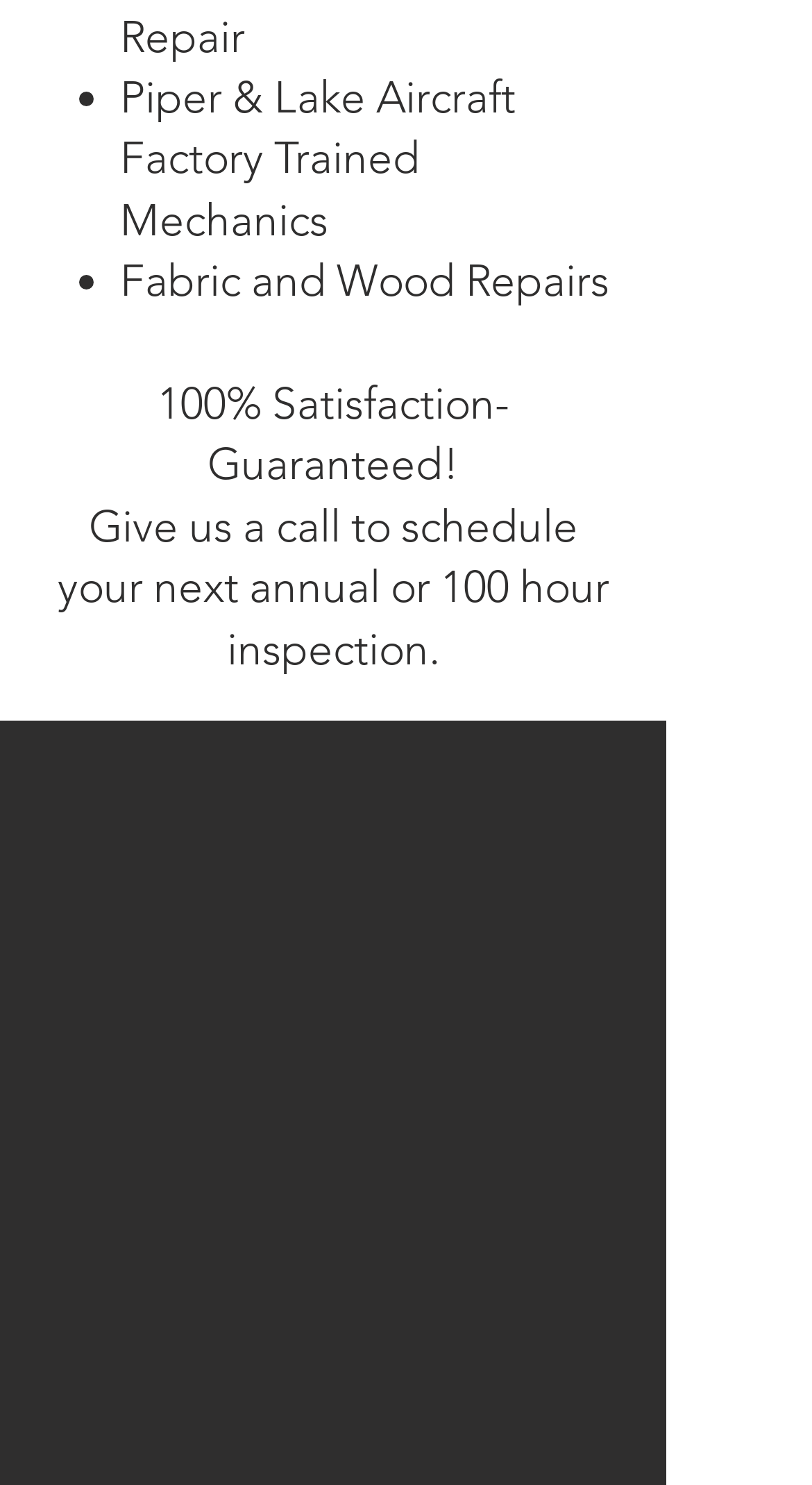From the webpage screenshot, predict the bounding box coordinates (top-left x, top-left y, bottom-right x, bottom-right y) for the UI element described here: emersoninfo@emersonaviation.com

[0.156, 0.684, 0.472, 0.738]